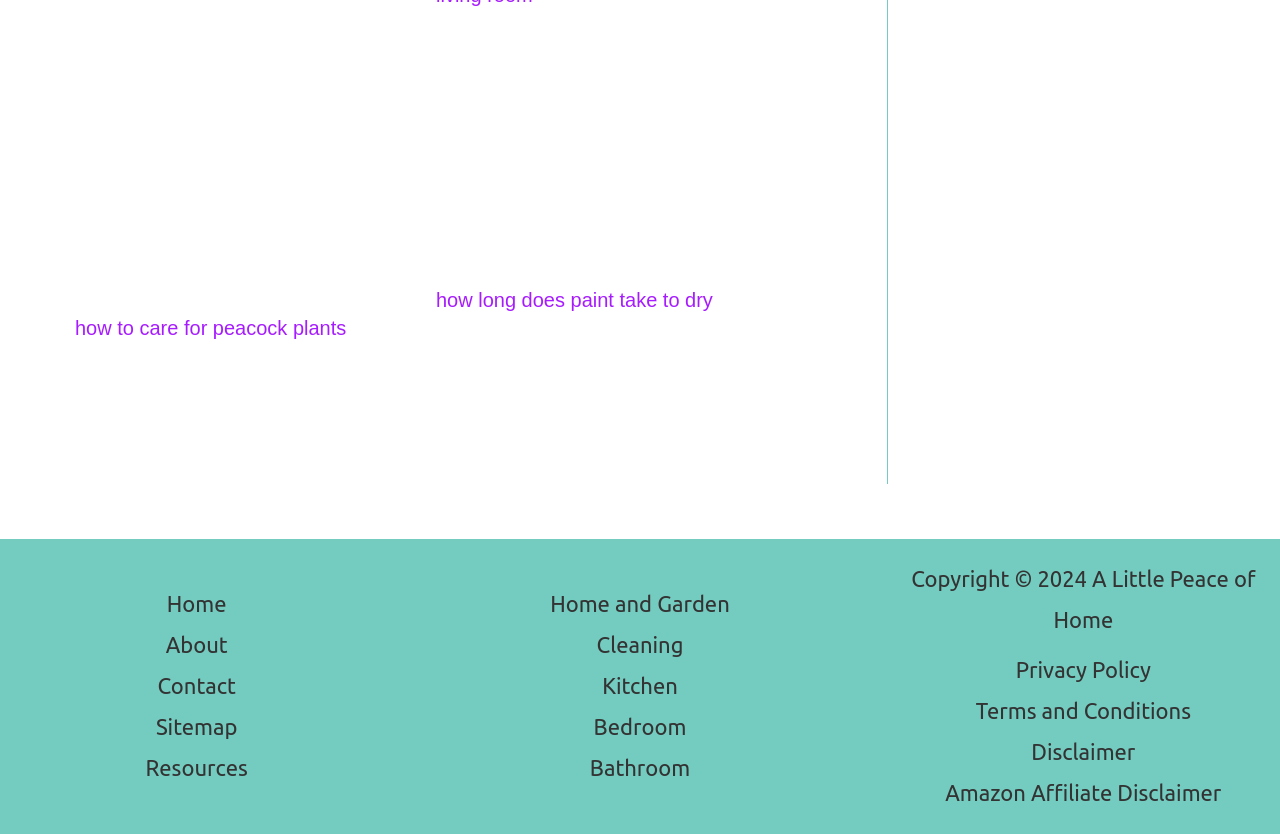How many footer widgets are there?
Answer with a single word or short phrase according to what you see in the image.

2